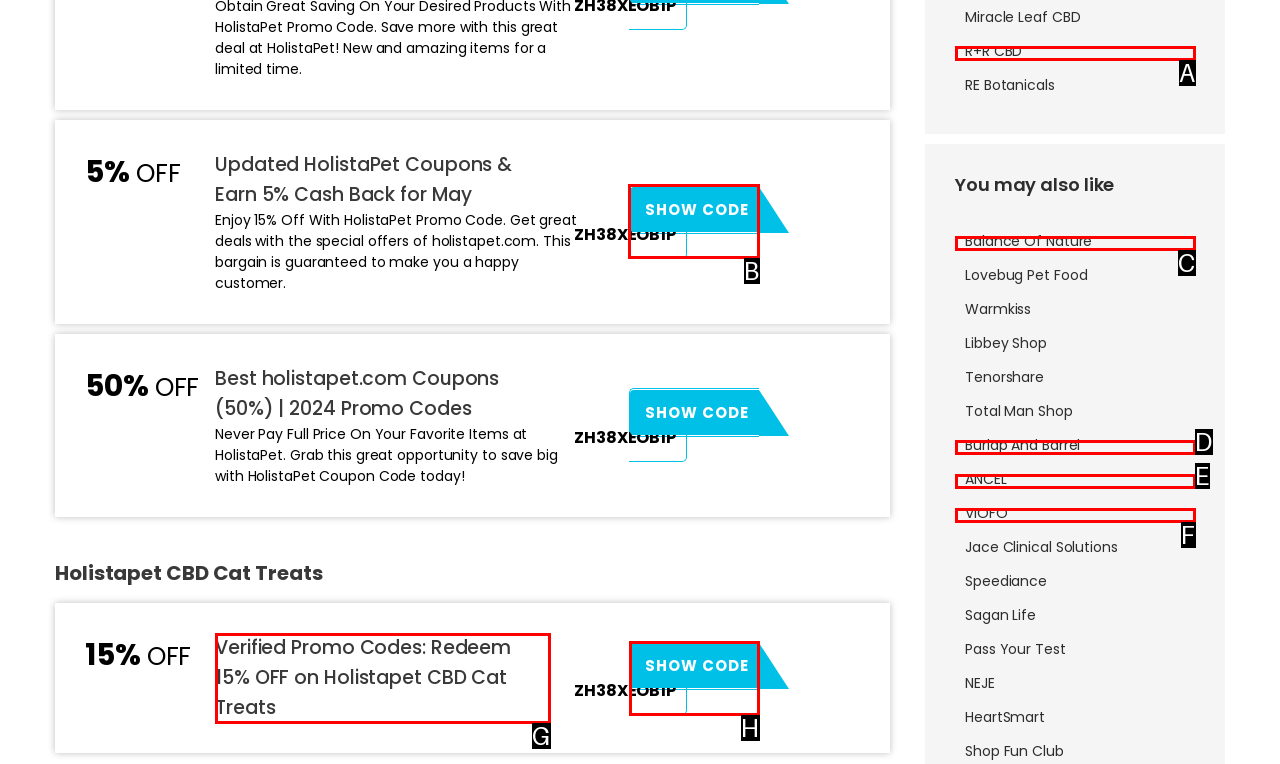To complete the task: Show HolistaPet promo code ZH38XEOB1P, select the appropriate UI element to click. Respond with the letter of the correct option from the given choices.

B